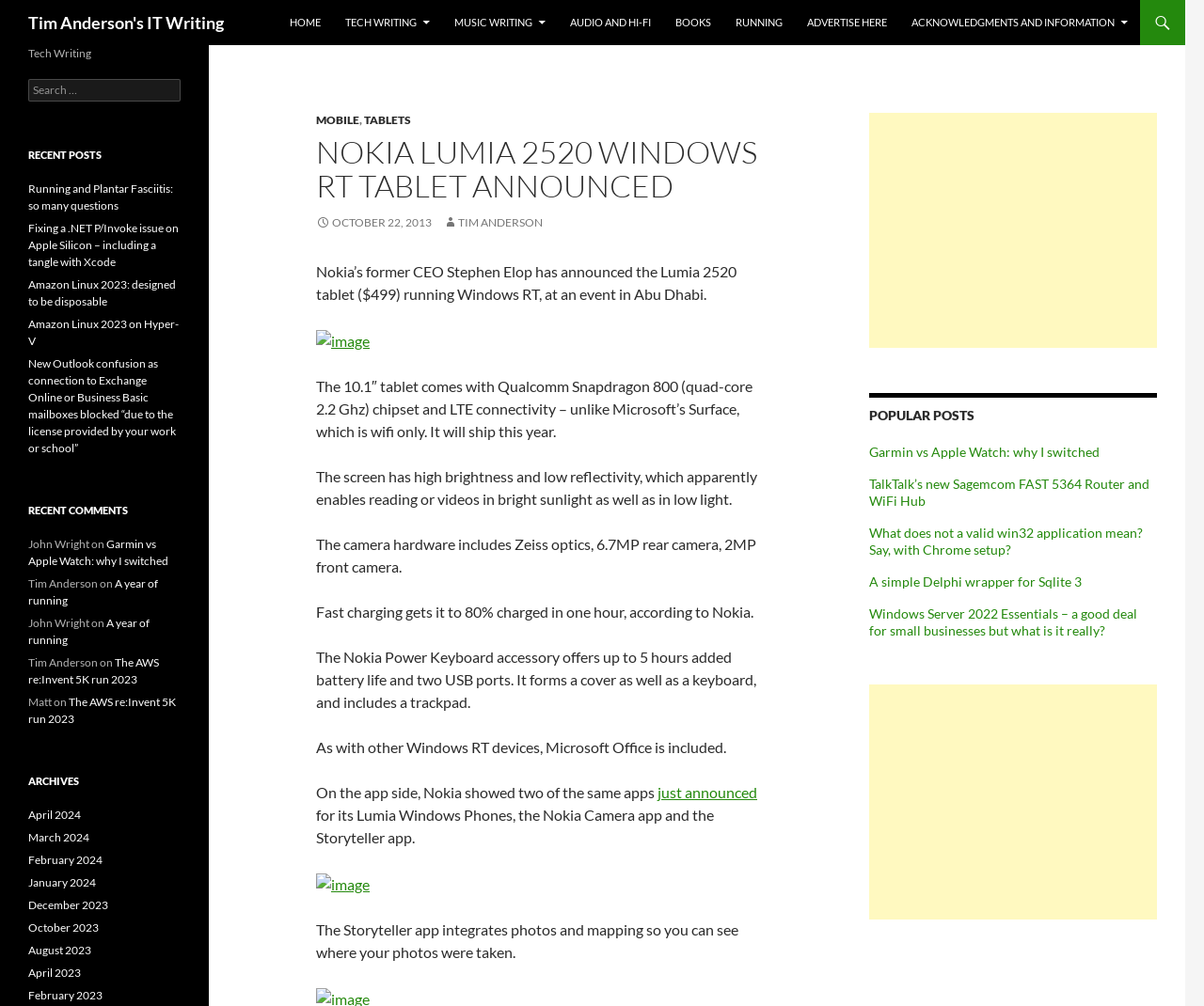What is the price of the Lumia 2520 tablet?
Please ensure your answer to the question is detailed and covers all necessary aspects.

The answer can be found in the static text 'Nokia’s former CEO Stephen Elop has announced the Lumia 2520 tablet ($499) running Windows RT, at an event in Abu Dhabi.' which is a sub-element of the 'HeaderAsNonLandmark' element.